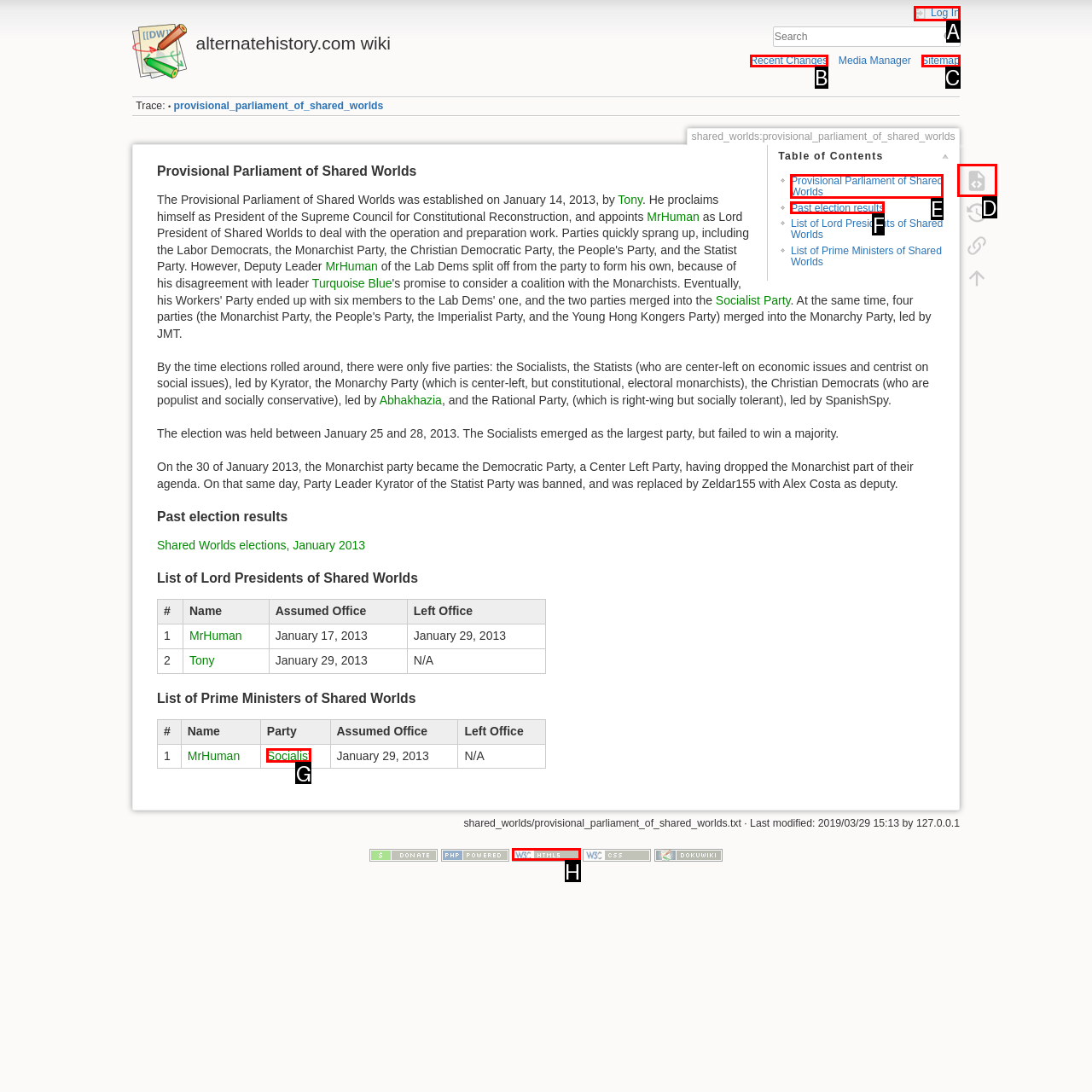Determine which option fits the element description: Provisional Parliament of Shared Worlds
Answer with the option’s letter directly.

E